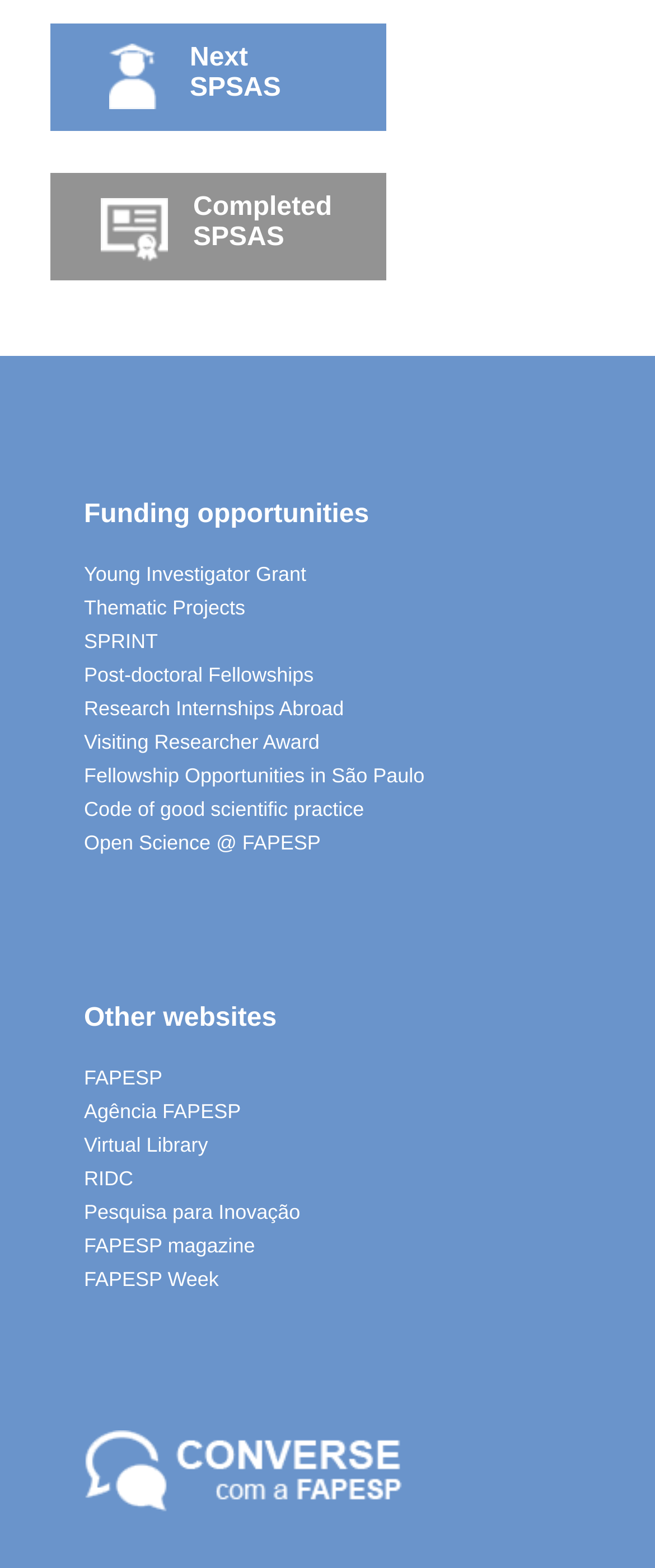Please specify the bounding box coordinates of the clickable region necessary for completing the following instruction: "View next SPSAS". The coordinates must consist of four float numbers between 0 and 1, i.e., [left, top, right, bottom].

[0.077, 0.015, 0.628, 0.084]